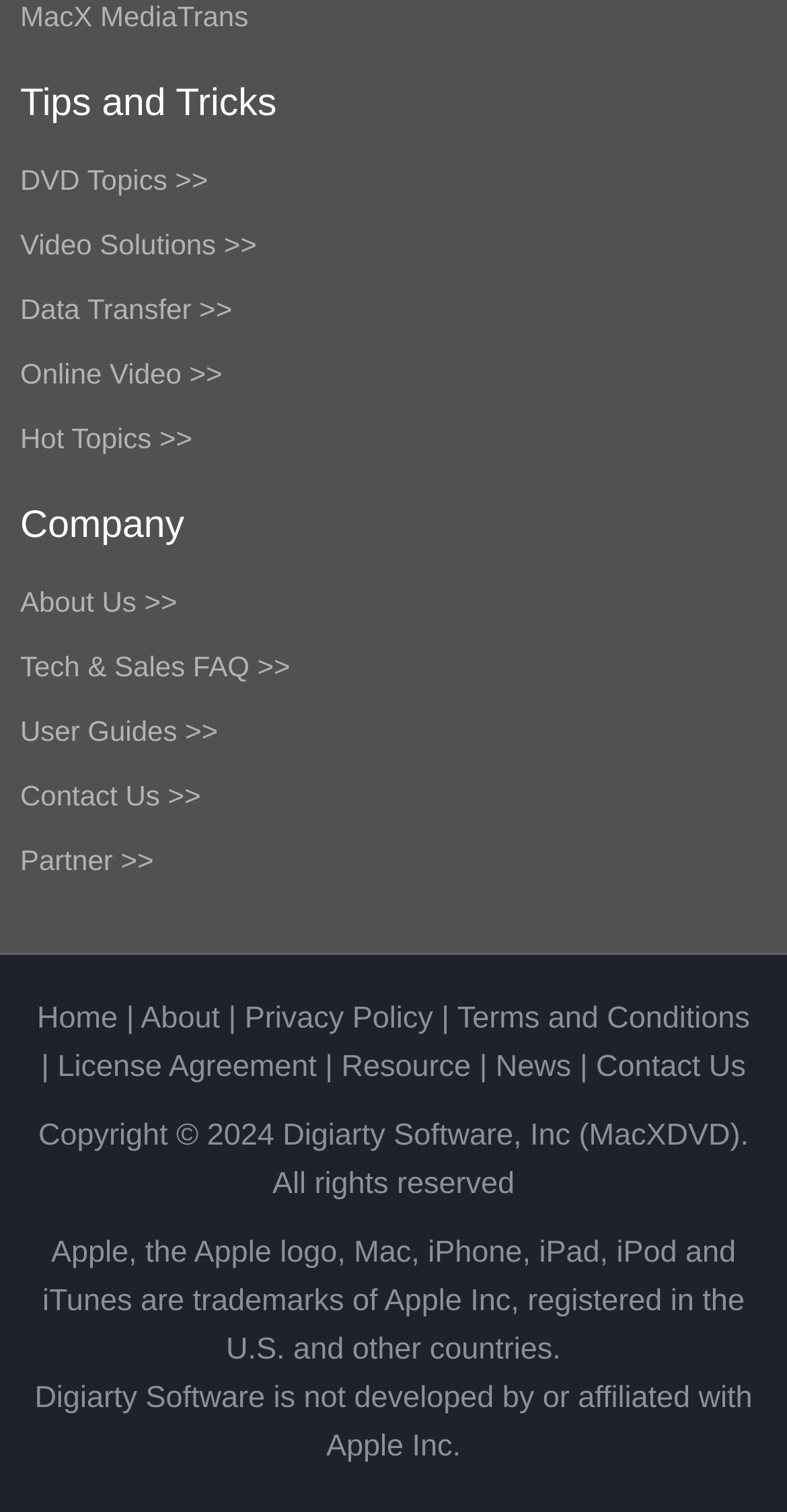Find the bounding box coordinates for the element that must be clicked to complete the instruction: "Read the terms and conditions". The coordinates should be four float numbers between 0 and 1, indicated as [left, top, right, bottom].

[0.581, 0.662, 0.953, 0.684]